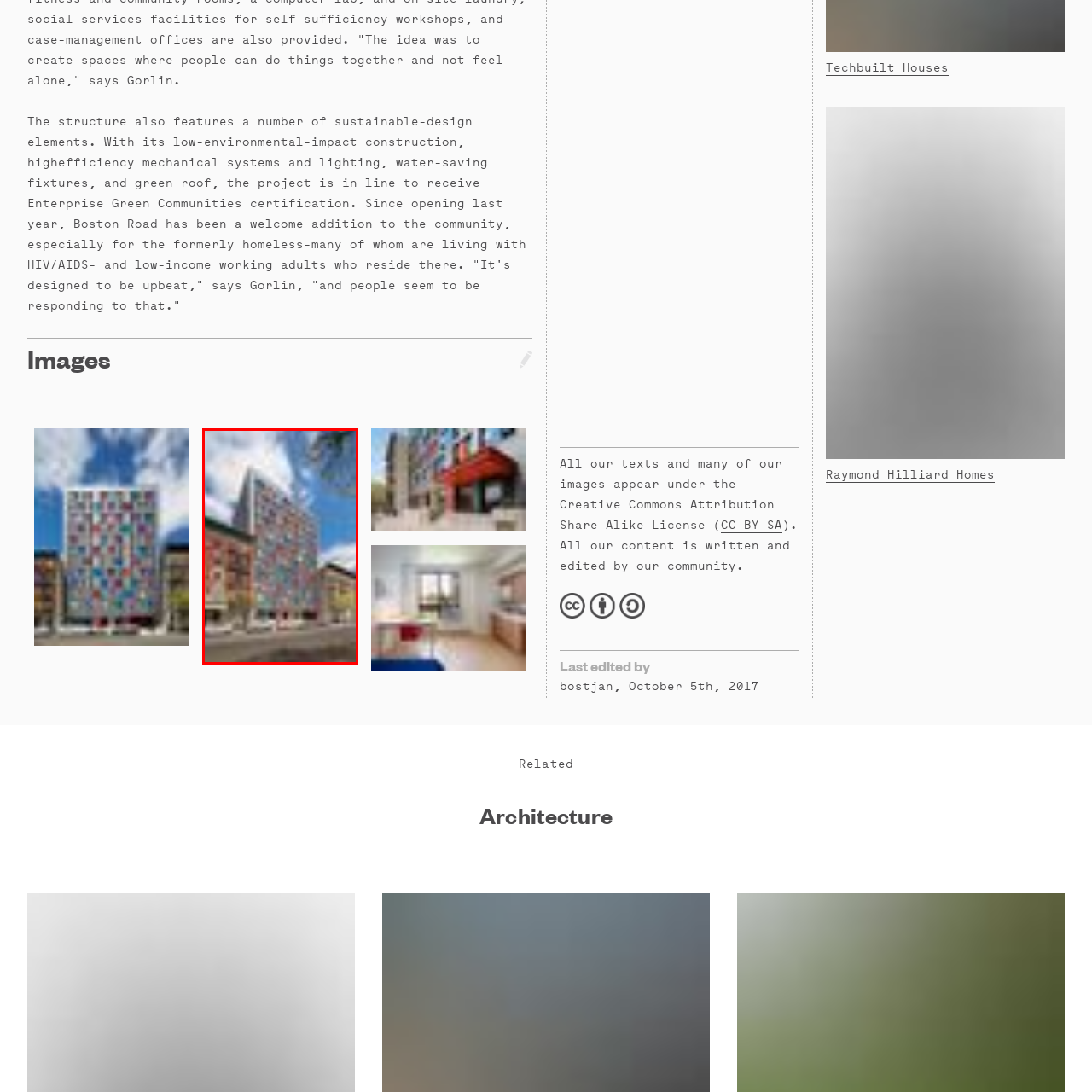Give a thorough and detailed explanation of the image enclosed by the red border.

The image showcases a striking modern building characterized by its vibrant façade adorned with colorful panels, standing prominently against a backdrop of a blue sky filled with fluffy clouds. The design reflects a contemporary approach to architecture, balancing aesthetics with functional living spaces. Flanking the building are traditional structures, indicating a blend of old and new architectural styles within the urban environment. This building is part of the Boston Road project, which emphasizes sustainability through its eco-friendly design and efficient resource systems, aimed at serving low-income residents and those previously experiencing homelessness. The overall scene conveys a sense of community revitalization and innovative urban design.